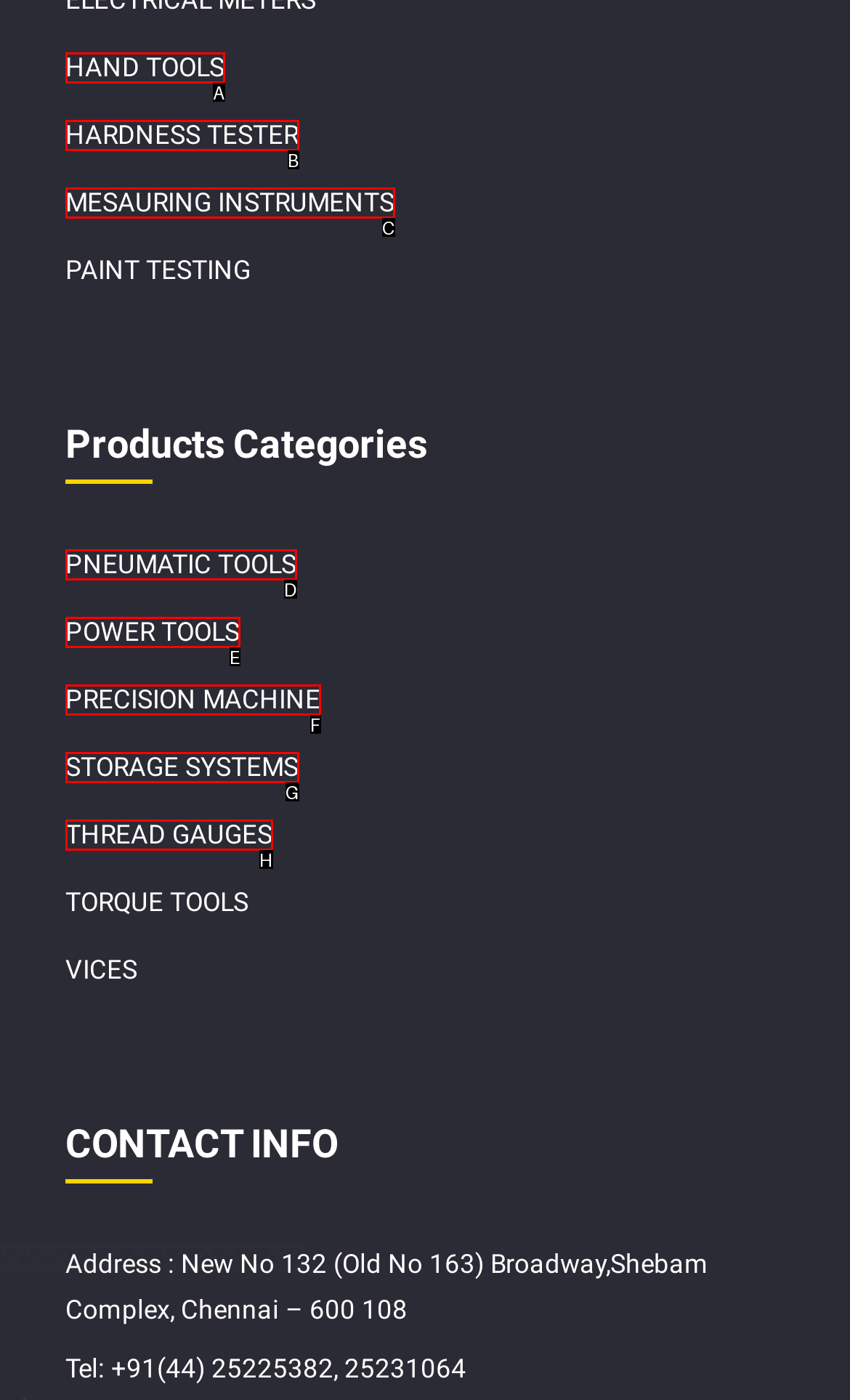Using the description: MESAURING INSTRUMENTS, find the HTML element that matches it. Answer with the letter of the chosen option.

C